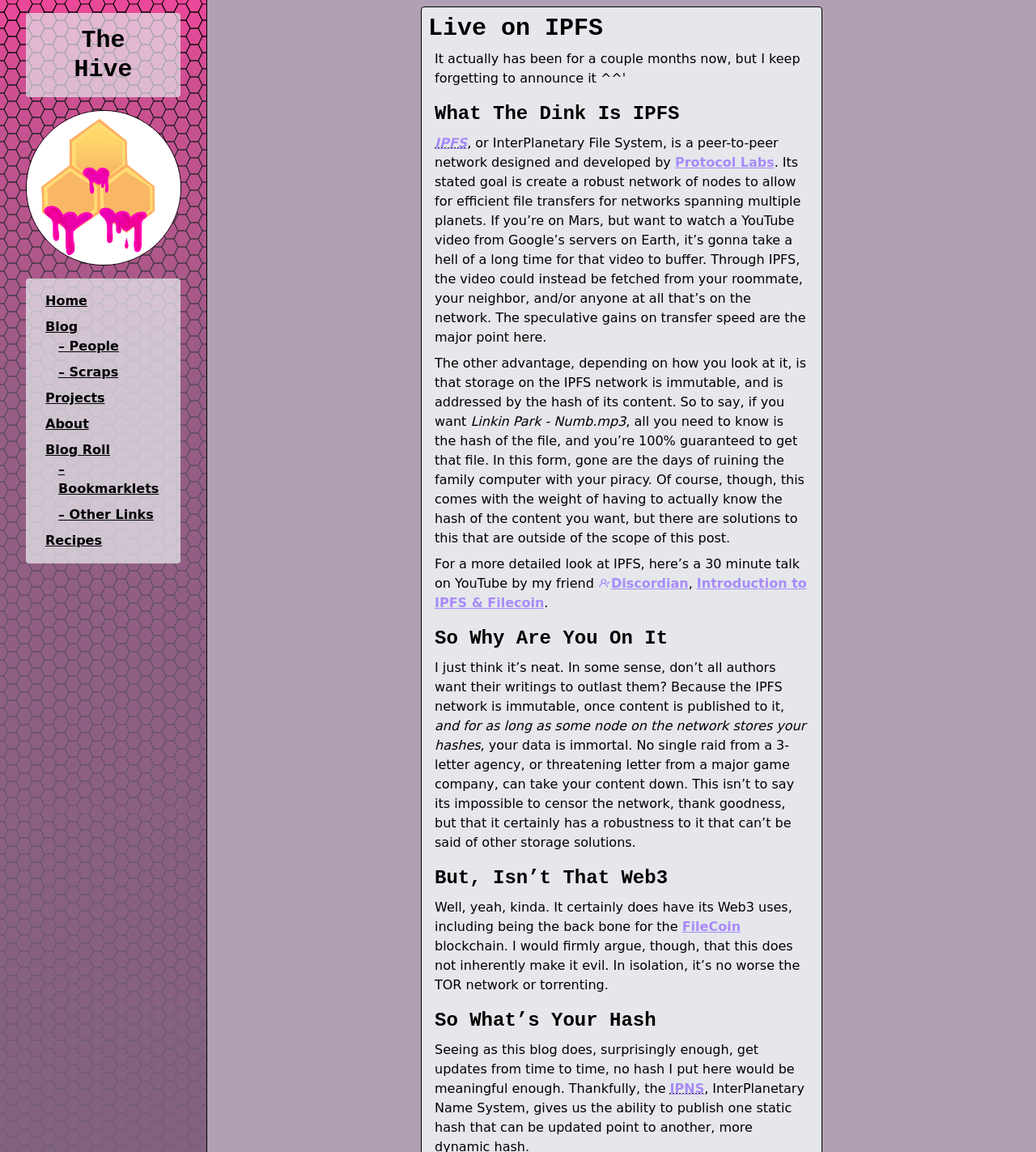Provide your answer in a single word or phrase: 
What is the name of this blog?

The Hive